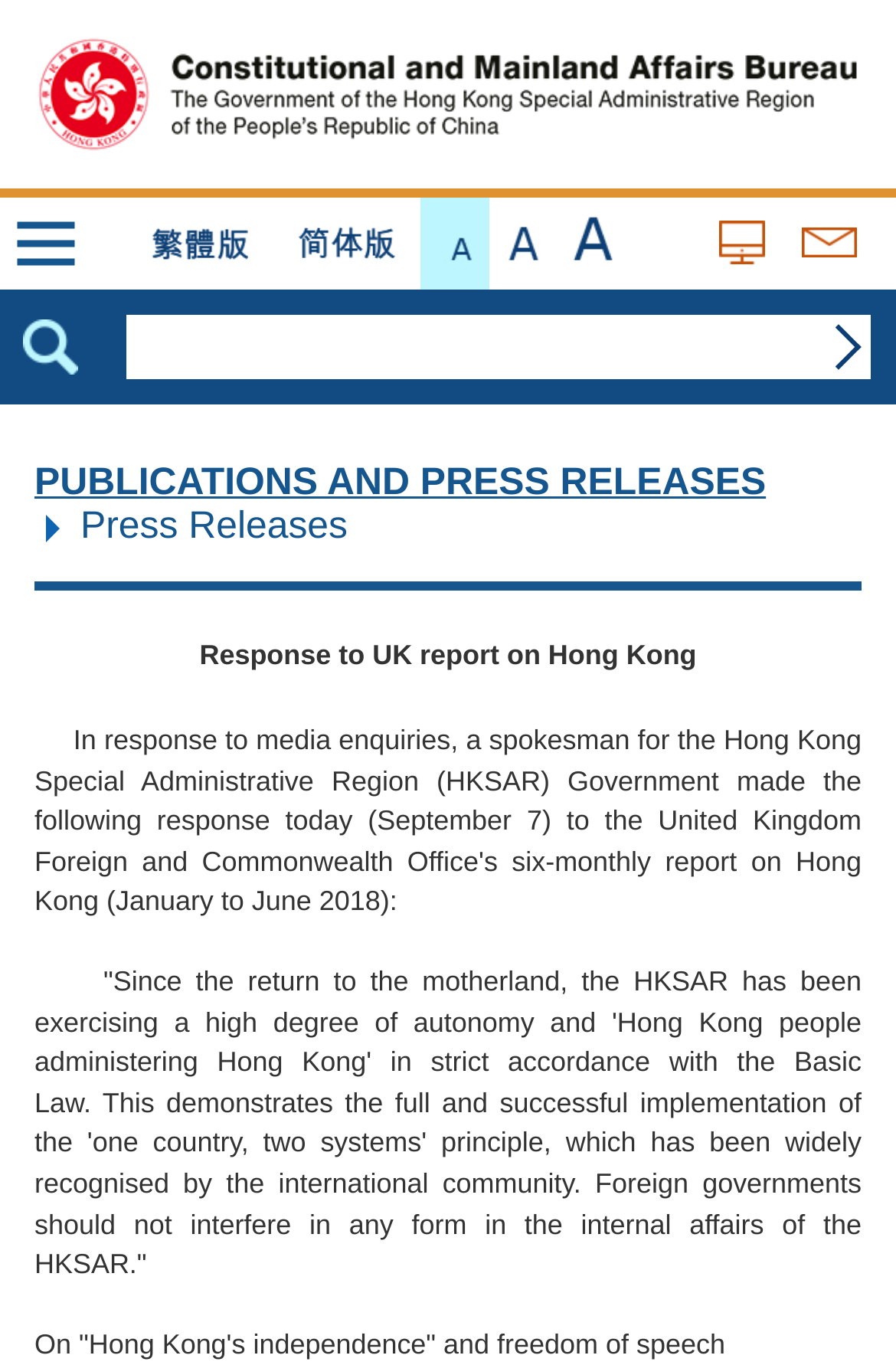Kindly provide the bounding box coordinates of the section you need to click on to fulfill the given instruction: "Go to publications and press releases".

[0.038, 0.336, 0.855, 0.368]